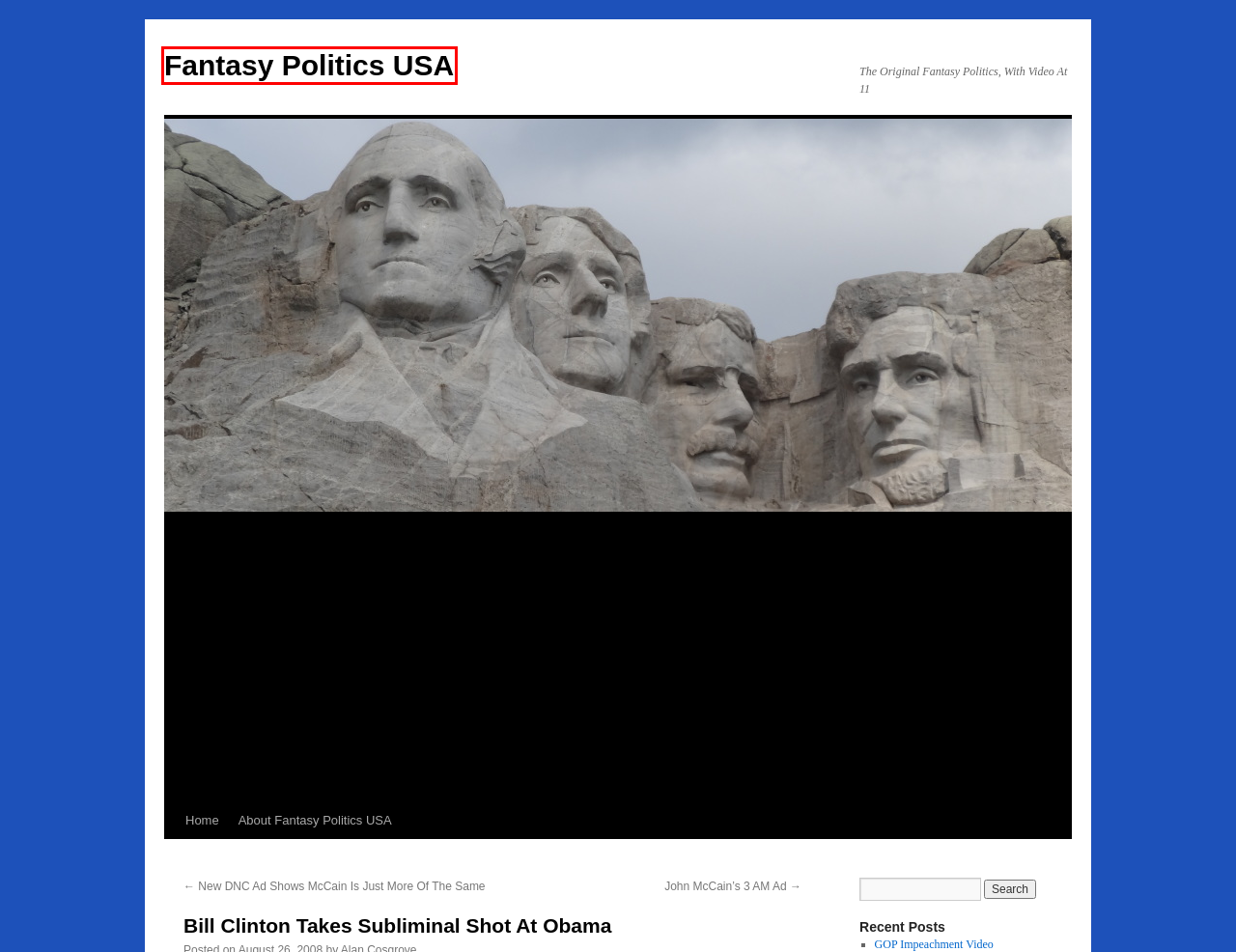Observe the provided screenshot of a webpage that has a red rectangle bounding box. Determine the webpage description that best matches the new webpage after clicking the element inside the red bounding box. Here are the candidates:
A. New DNC Ad Shows McCain Is Just More Of The Same | Fantasy Politics USA
B. GOP Impeachment Video | Fantasy Politics USA
C. House Majority Whip Tom Emmer
D. Fantasy Politics USA | The Original Fantasy Politics, With Video At 11
E. 2018 Elections | Fantasy Politics USA
F. Joe Biden Wants To Know Why Trump Is So Obsessed With Him | Fantasy Politics USA
G. About Fantasy Politics USA | Fantasy Politics USA
H. John McCain’s 3 AM Ad | Fantasy Politics USA

D